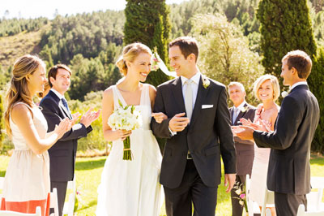What is the groom wearing?
From the screenshot, supply a one-word or short-phrase answer.

black suit